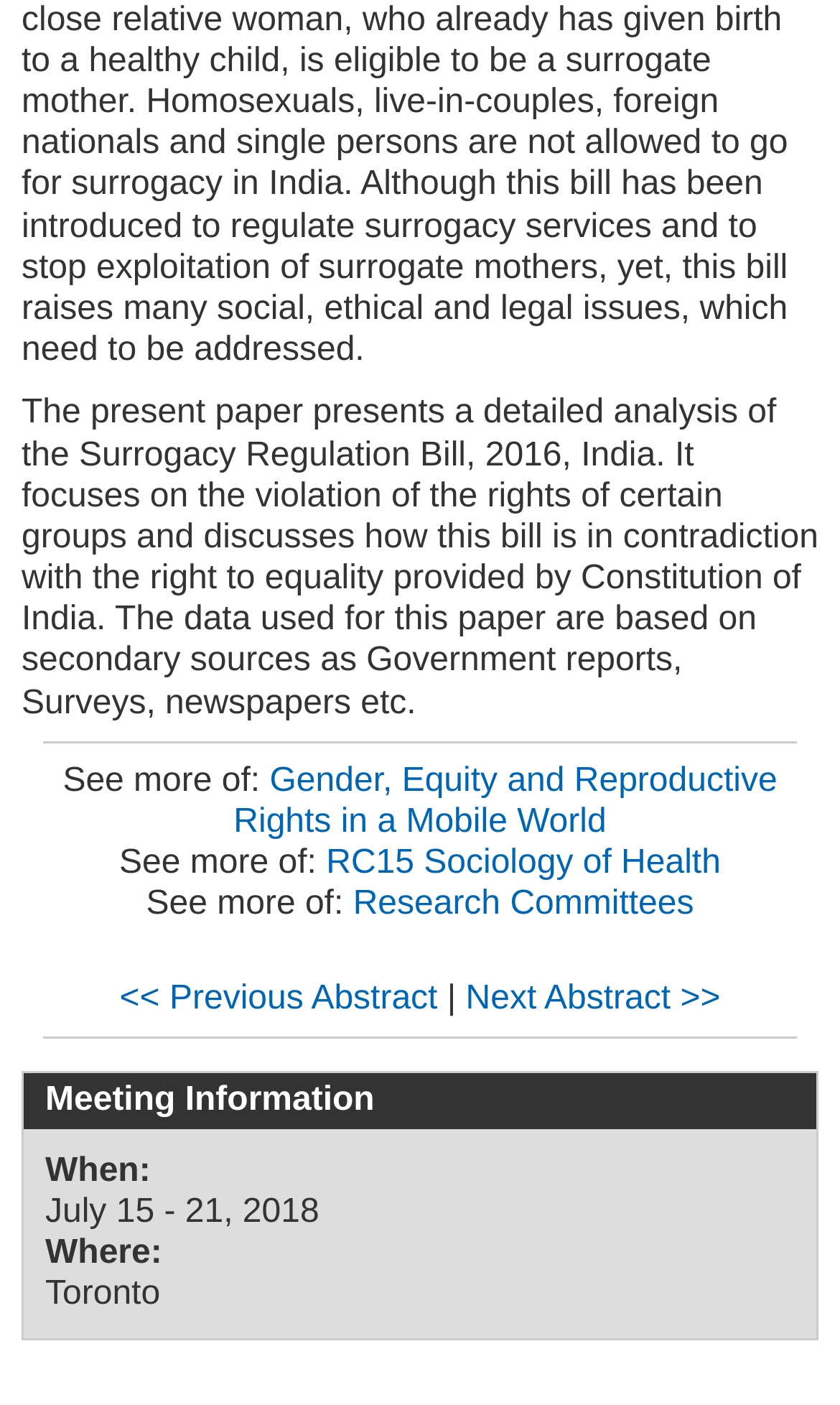What is the title of the related link?
Provide a detailed and well-explained answer to the question.

The title of the related link is determined by reading the link element, which specifies the title as Gender, Equity and Reproductive Rights in a Mobile World.